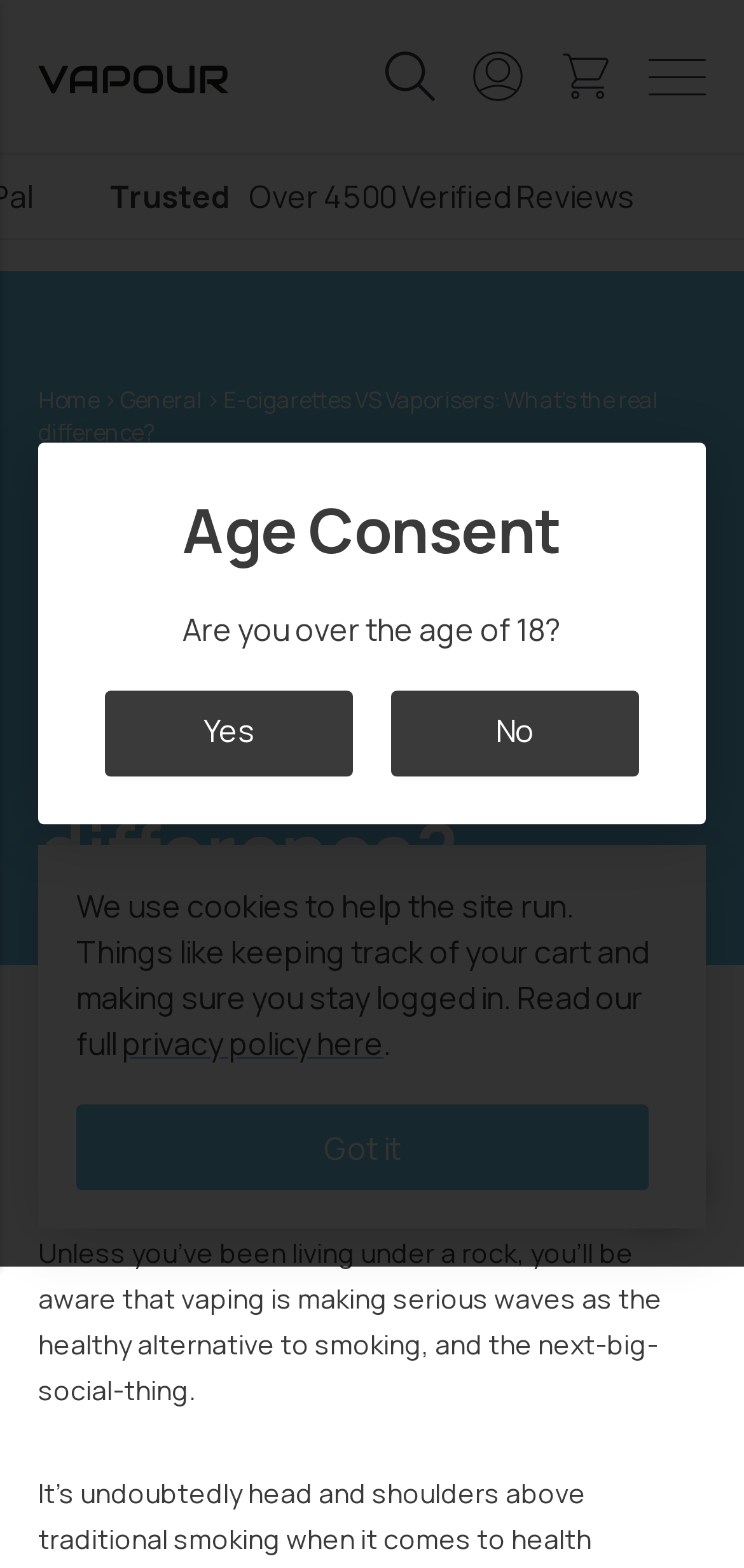Extract the primary heading text from the webpage.

E-cigarettes VS Vaporisers: What’s the real difference?